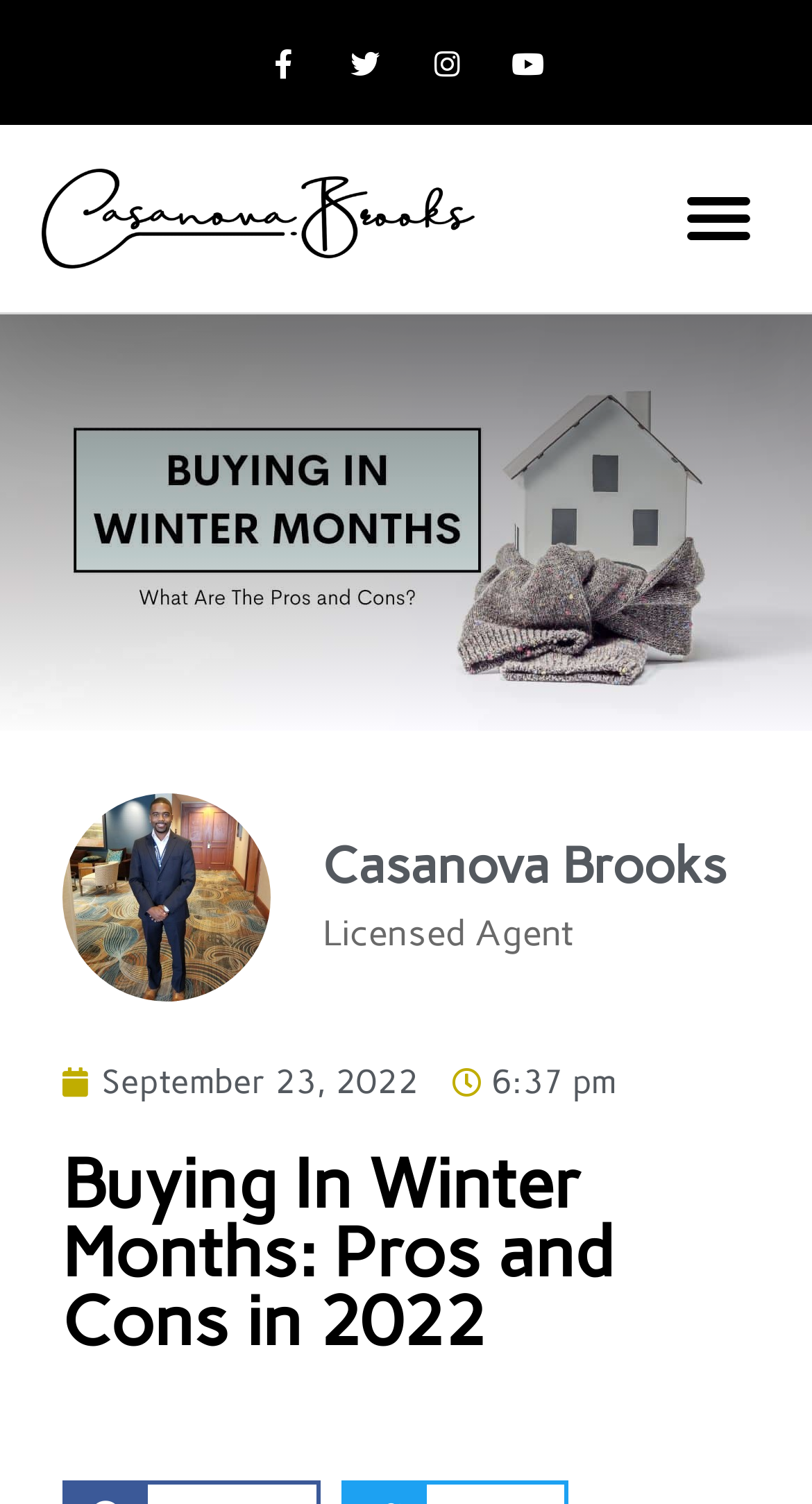Extract the text of the main heading from the webpage.

Buying In Winter Months: Pros and Cons in 2022